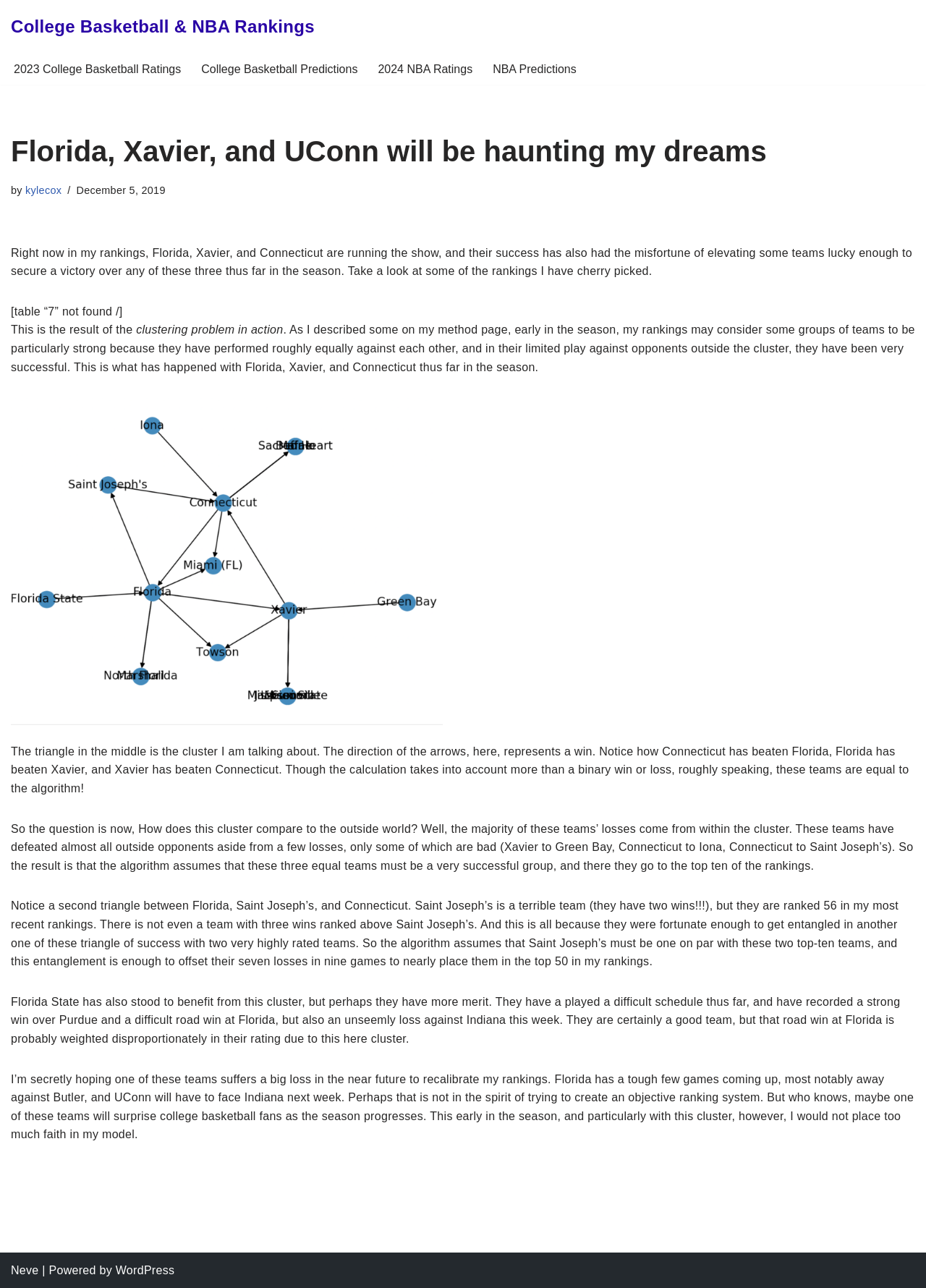Provide the bounding box coordinates of the HTML element this sentence describes: "NBA Predictions".

[0.532, 0.046, 0.622, 0.061]